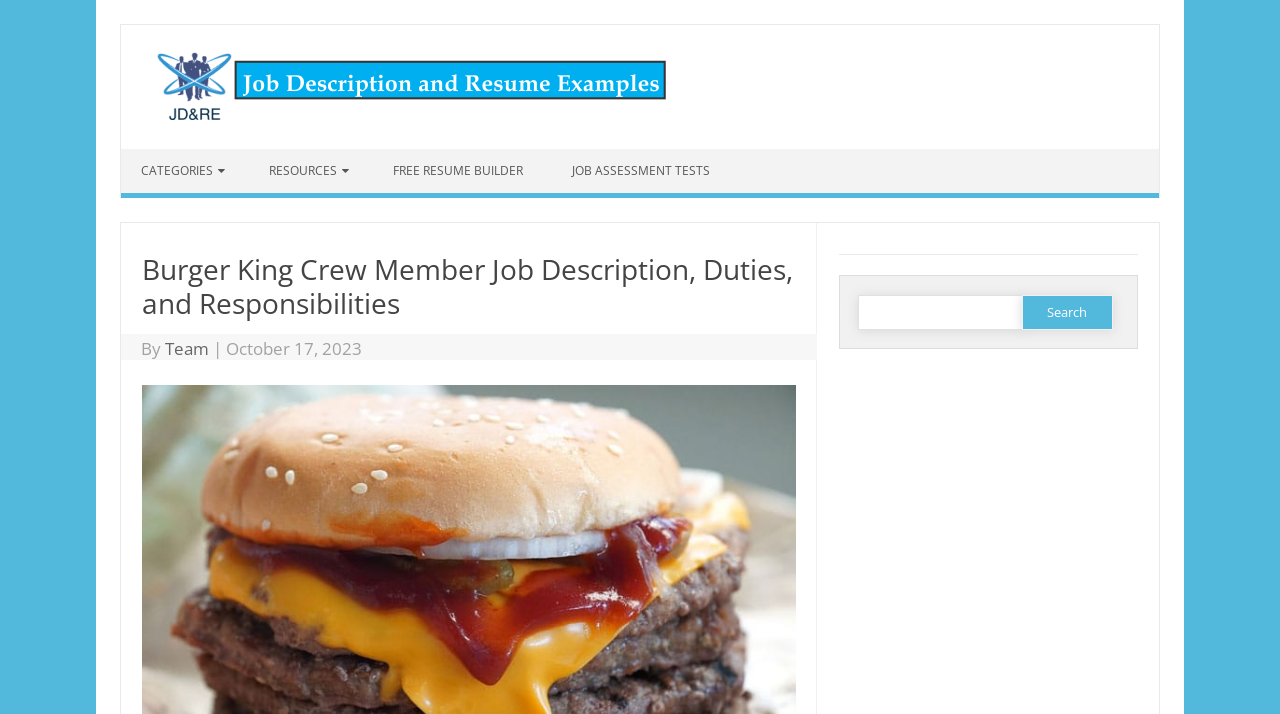Find the bounding box coordinates of the element's region that should be clicked in order to follow the given instruction: "Search for a job". The coordinates should consist of four float numbers between 0 and 1, i.e., [left, top, right, bottom].

[0.67, 0.413, 0.801, 0.462]